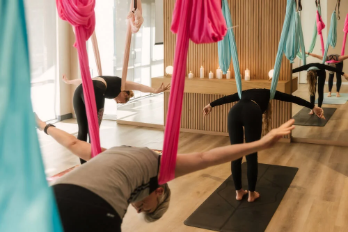Based on the image, give a detailed response to the question: What type of yoga is being practiced?

The image captures the essence of aerial yoga as a unique blend of traditional yoga and acrobatic movement, highlighting its accessibility for practitioners at different skill levels, which aligns with the description of Aerial Vinyasa.